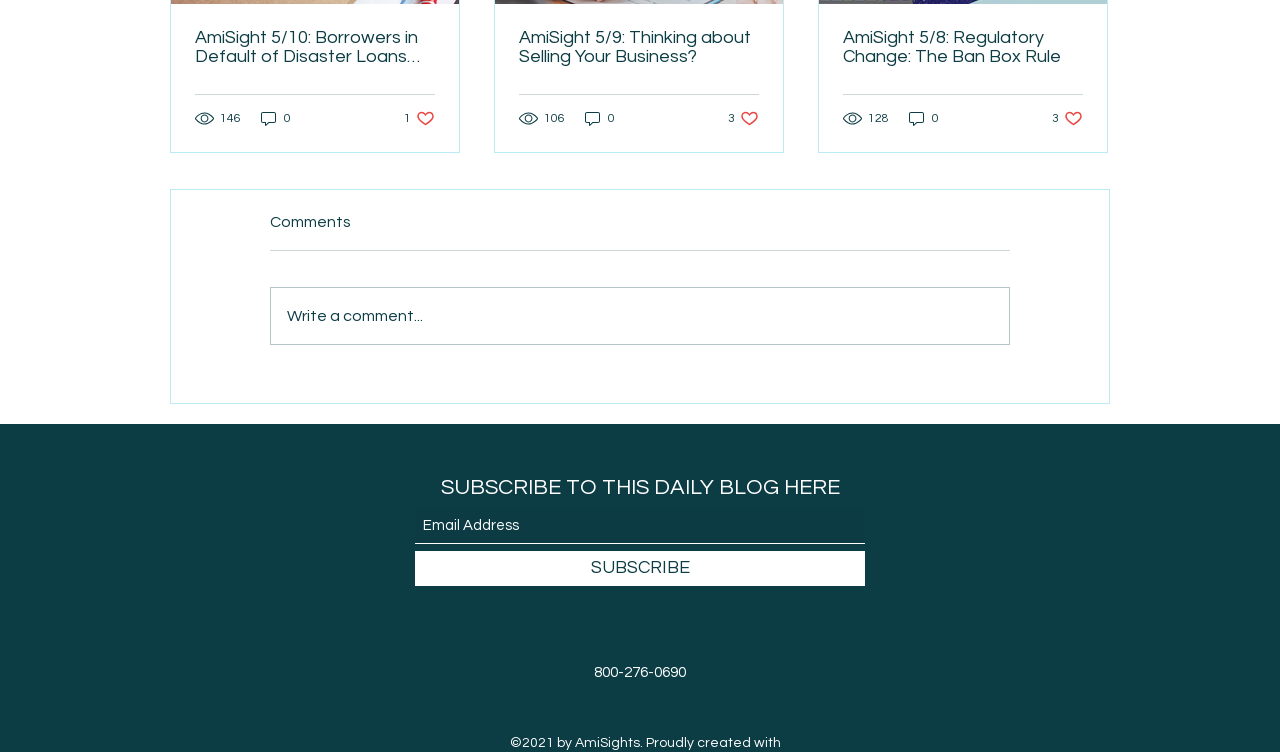Predict the bounding box of the UI element based on this description: "aria-label="Email Address" name="email" placeholder="Email Address"".

[0.324, 0.486, 0.676, 0.533]